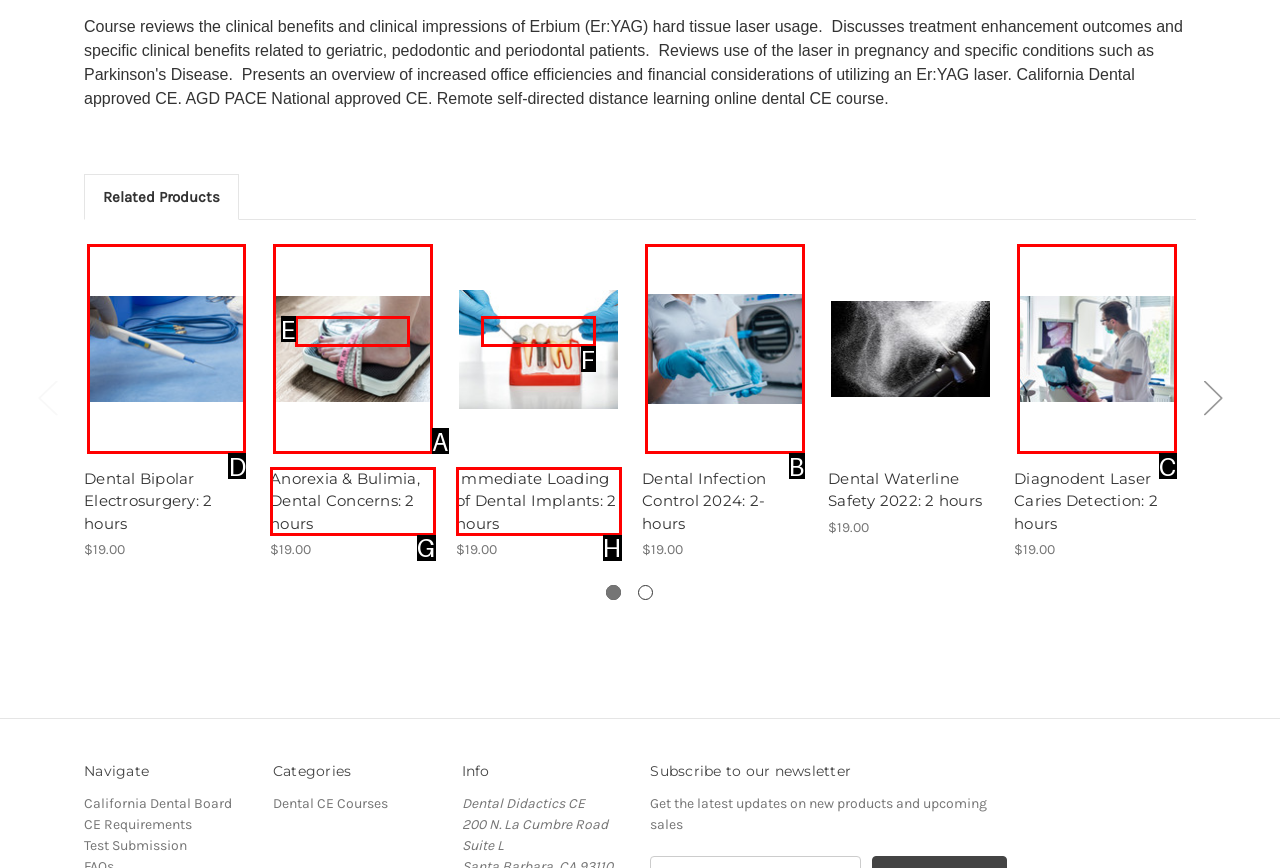Select the appropriate bounding box to fulfill the task: View details of 'Dental Bipolar Electrosurgery: 2 hours, $19.00' Respond with the corresponding letter from the choices provided.

D